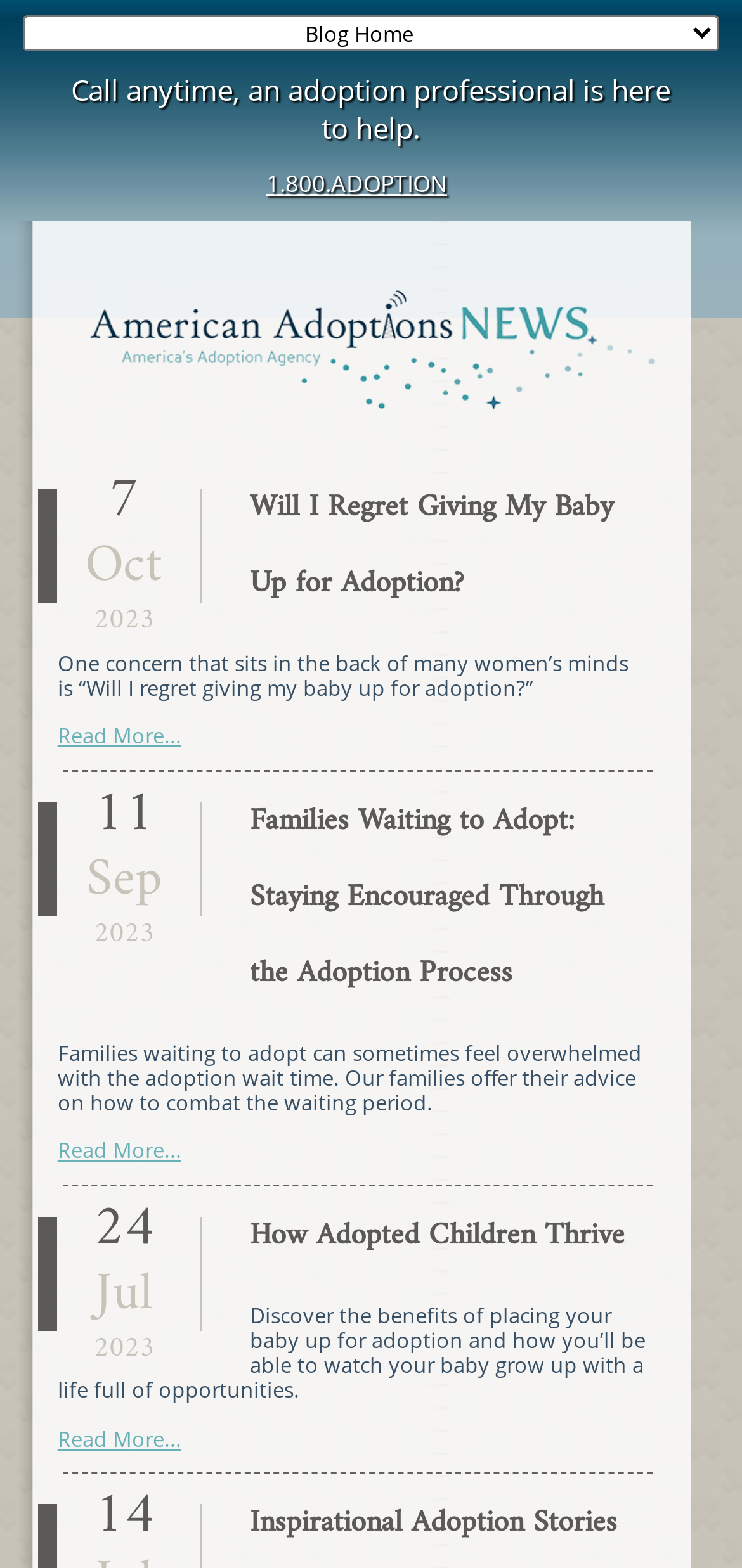Create a detailed description of the webpage's content and layout.

This webpage appears to be a blog page from American Adoptions, featuring a collection of testimonials and adoption-related articles. At the top of the page, there is a combobox and a static text element with a phone number and a call-to-action message. Below this, there is a large image that spans most of the width of the page.

The main content of the page is divided into four sections, each featuring a heading, a brief summary, and a "Read More..." link. The first section is titled "Will I Regret Giving My Baby Up for Adoption?" and discusses concerns about regret in adoption. The second section is titled "Families Waiting to Adopt: Staying Encouraged Through the Adoption Process" and offers advice on coping with the adoption wait time. The third section is titled "How Adopted Children Thrive" and explores the benefits of adoption for children.

Each section has a similar layout, with the heading and summary text aligned to the left, and the "Read More..." link positioned below. The date of each article is displayed in a smaller font to the right of the heading, with the day, month, and year separated by spaces.

Overall, the page has a clean and organized layout, making it easy to navigate and read the various articles and testimonials.